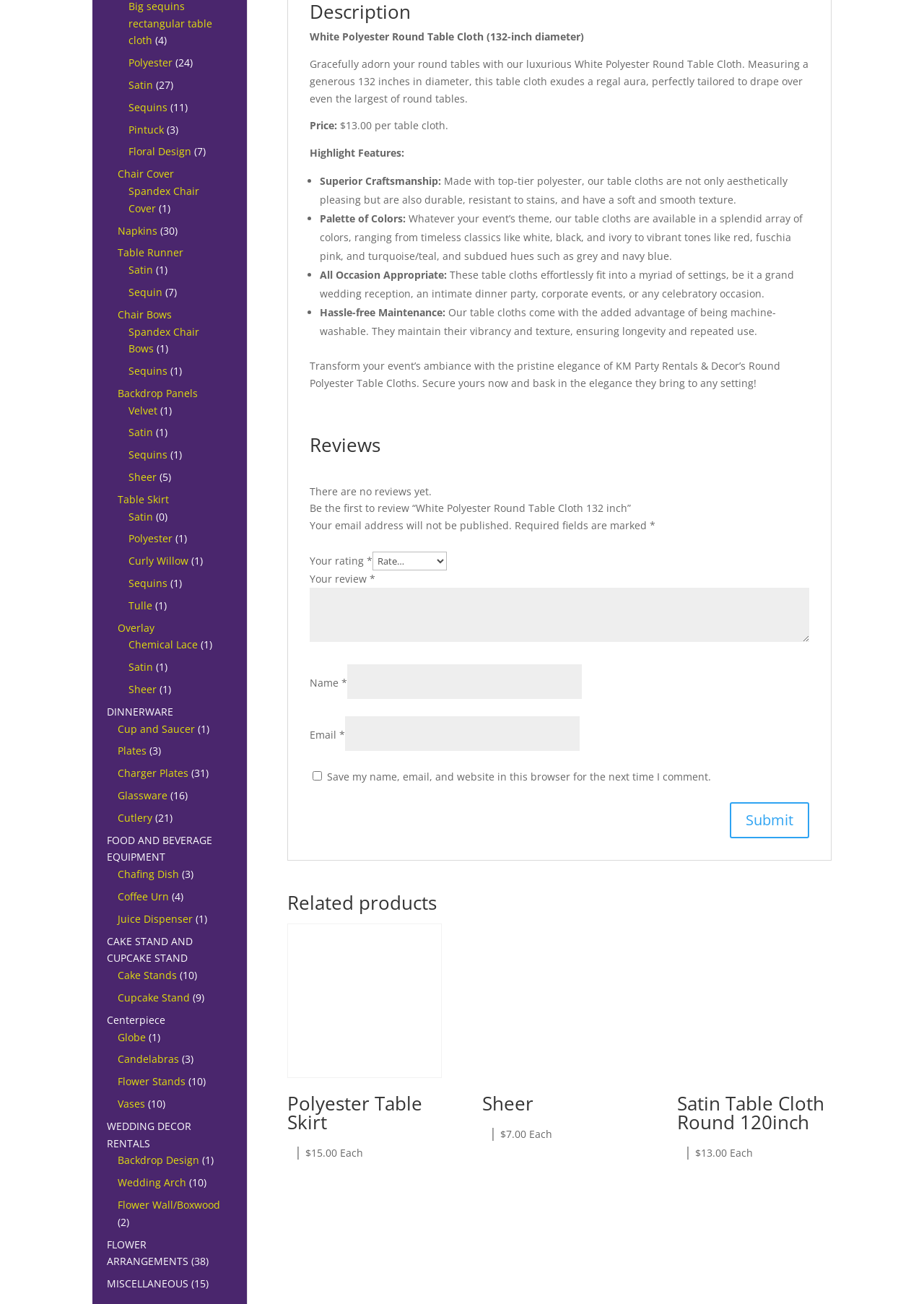Show the bounding box coordinates for the HTML element described as: "Flower Wall/Boxwood".

[0.127, 0.919, 0.238, 0.929]